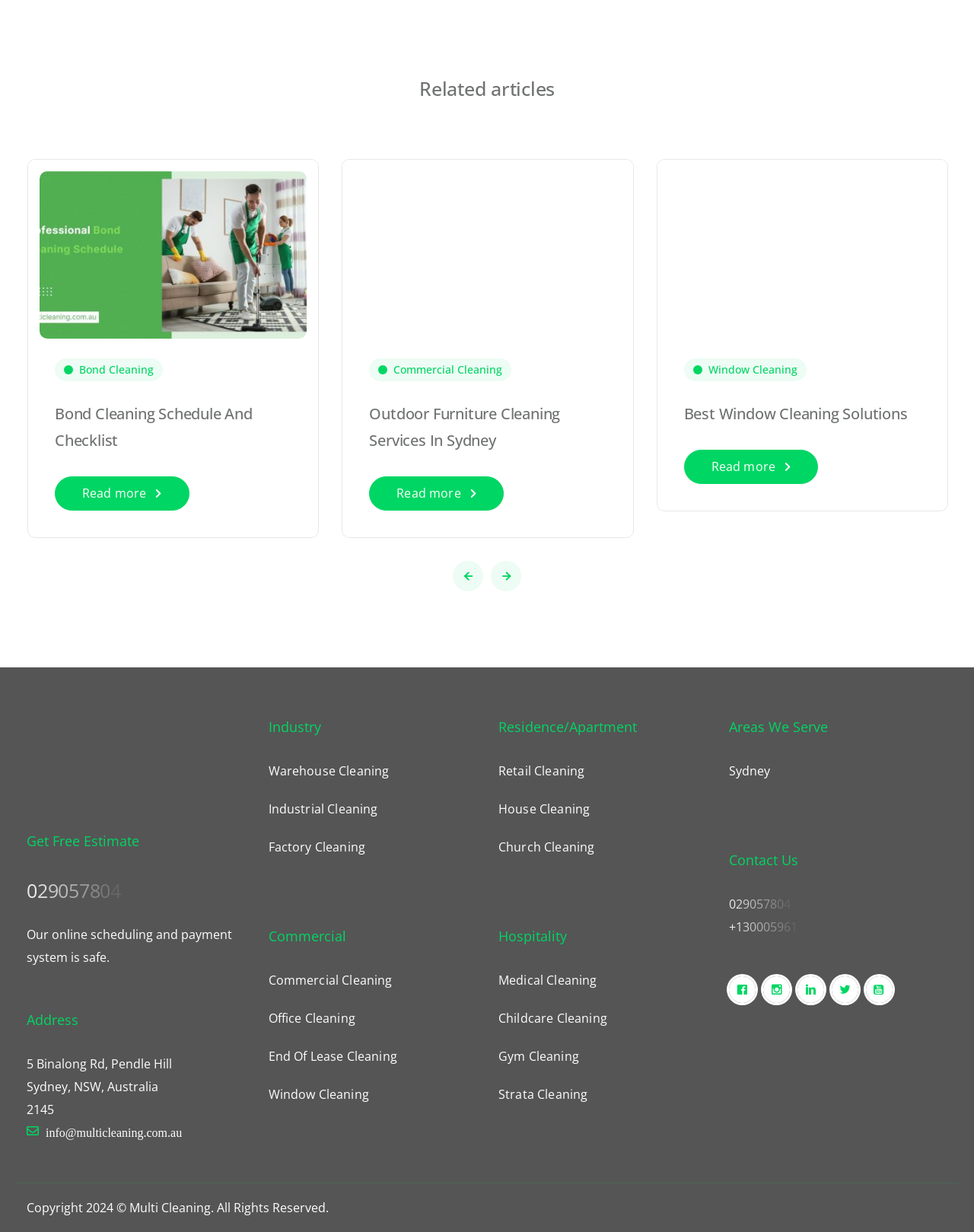Find the coordinates for the bounding box of the element with this description: "Bond Cleaning Schedule And Checklist".

[0.056, 0.327, 0.259, 0.366]